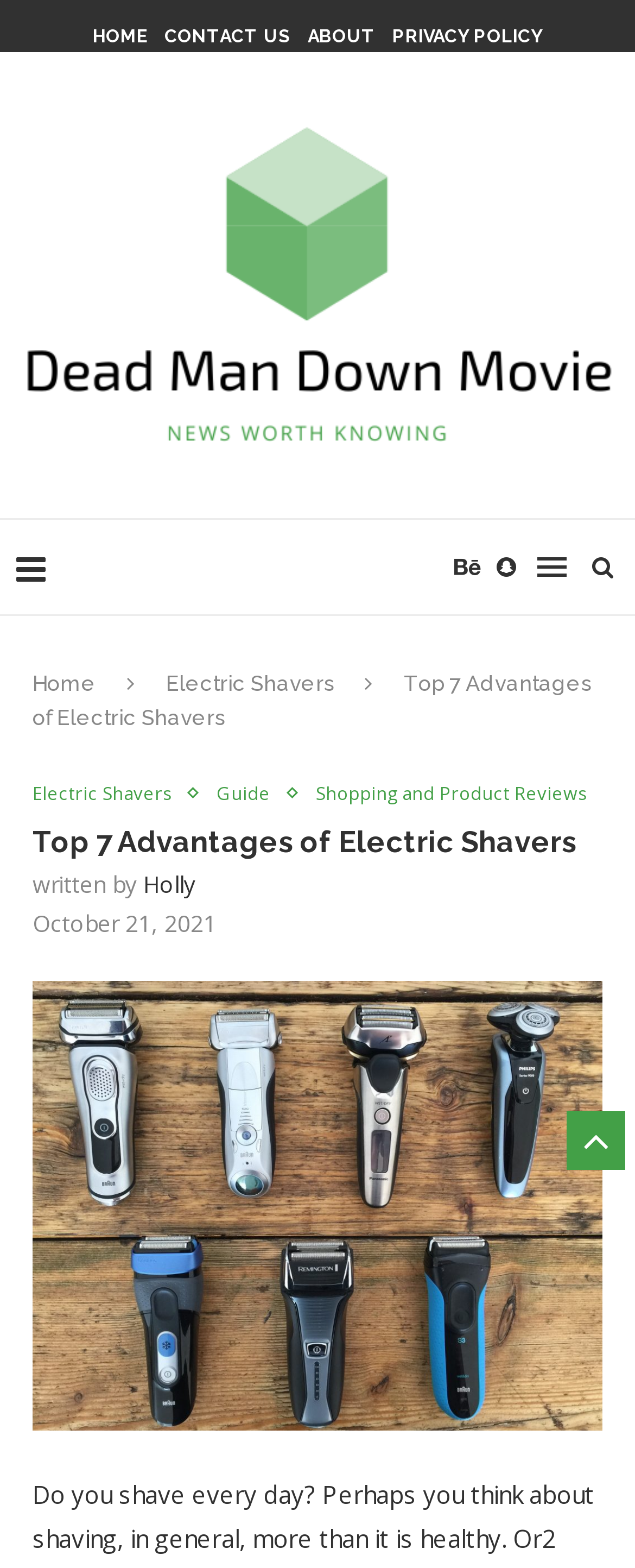Give a succinct answer to this question in a single word or phrase: 
When was the article published?

October 21, 2021